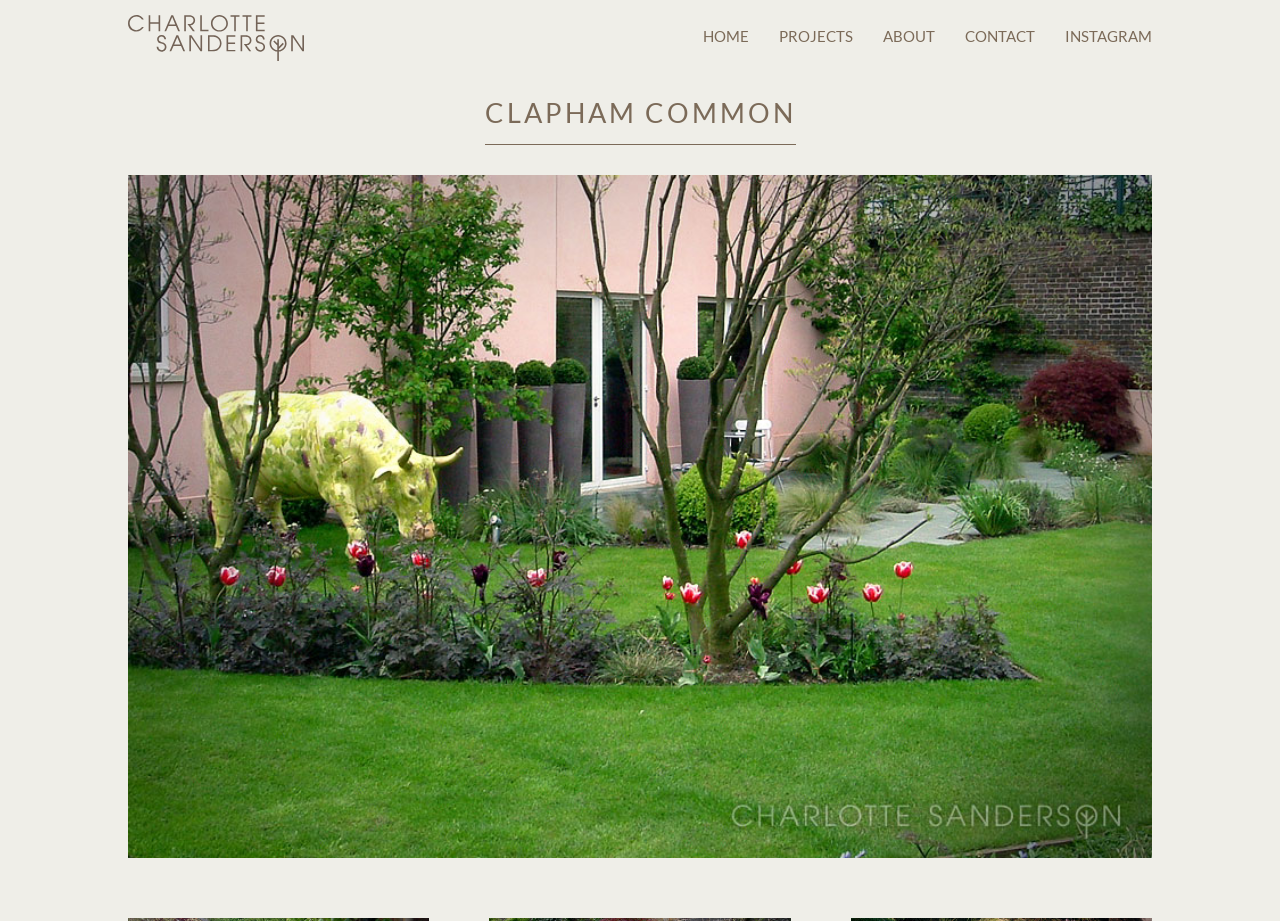Extract the bounding box coordinates for the UI element described as: "Projects".

[0.609, 0.019, 0.666, 0.058]